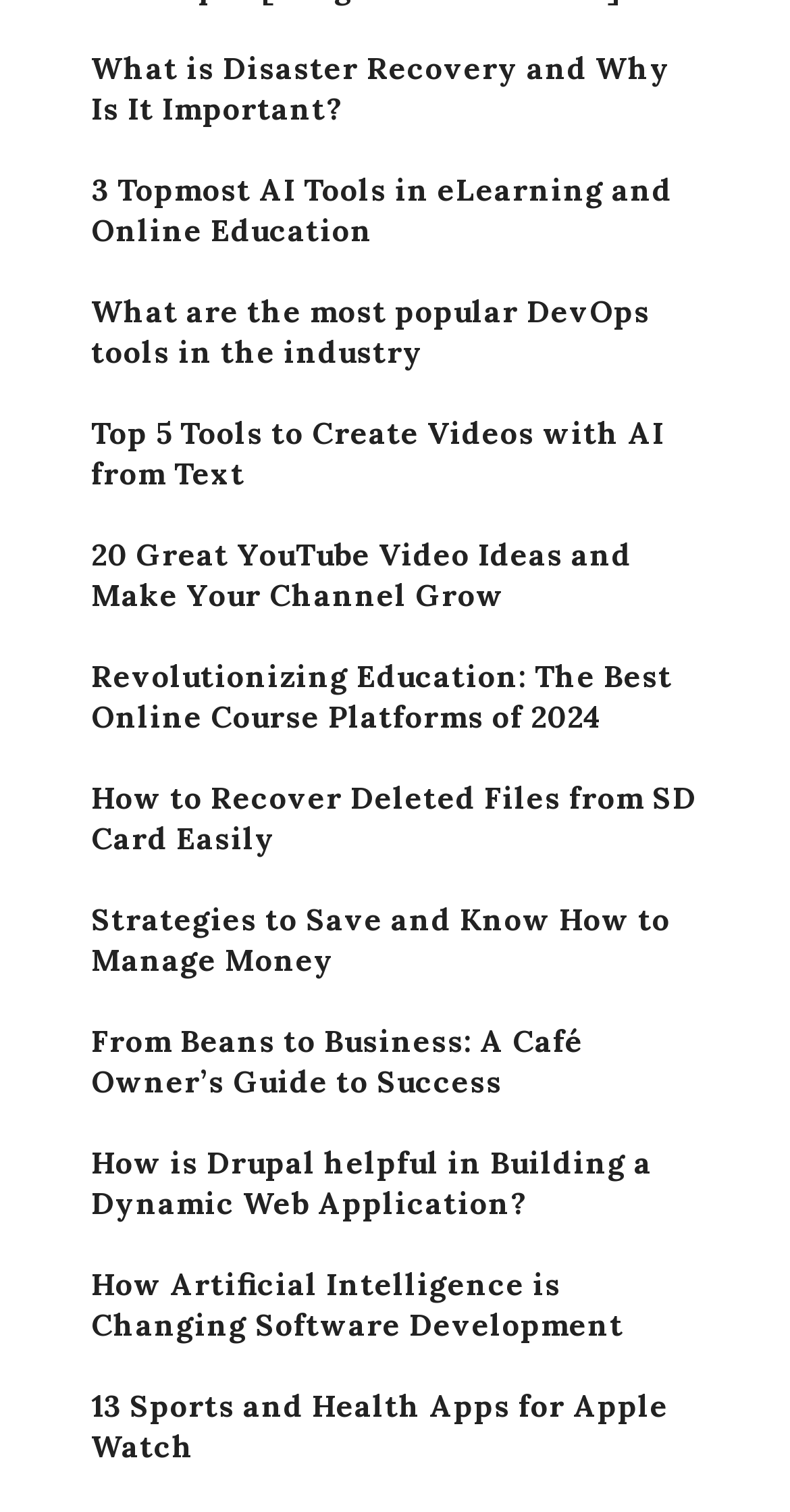How many headings are on this webpage?
Using the image, provide a concise answer in one word or a short phrase.

13